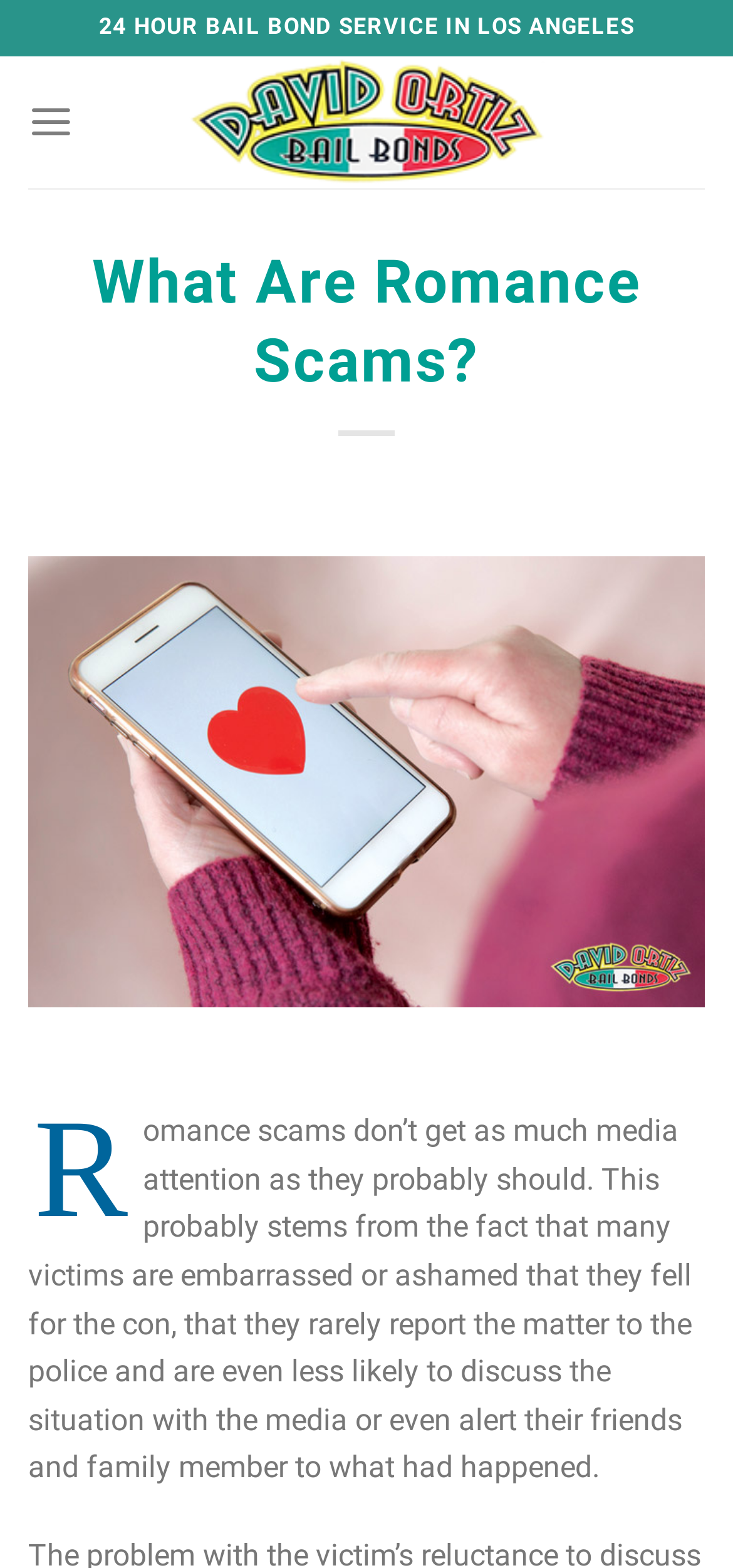What is the main topic of this webpage?
Look at the webpage screenshot and answer the question with a detailed explanation.

Based on the webpage content, especially the heading 'What Are Romance Scams?' and the text 'omance scams don’t get as much media attention as they probably should...', it is clear that the main topic of this webpage is romance scams.